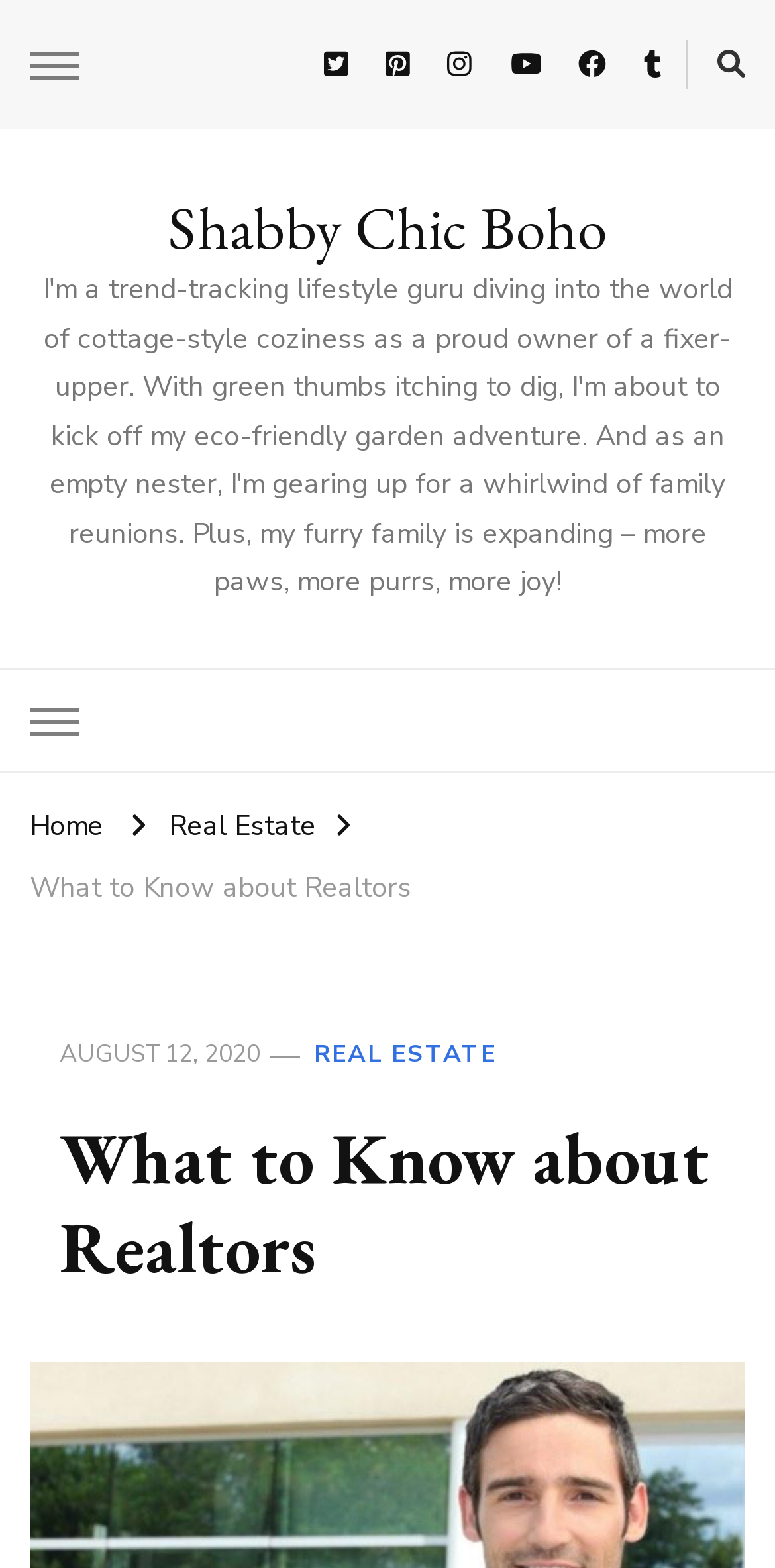Locate the bounding box coordinates of the UI element described by: "Shabby Chic Boho". Provide the coordinates as four float numbers between 0 and 1, formatted as [left, top, right, bottom].

[0.217, 0.121, 0.783, 0.17]